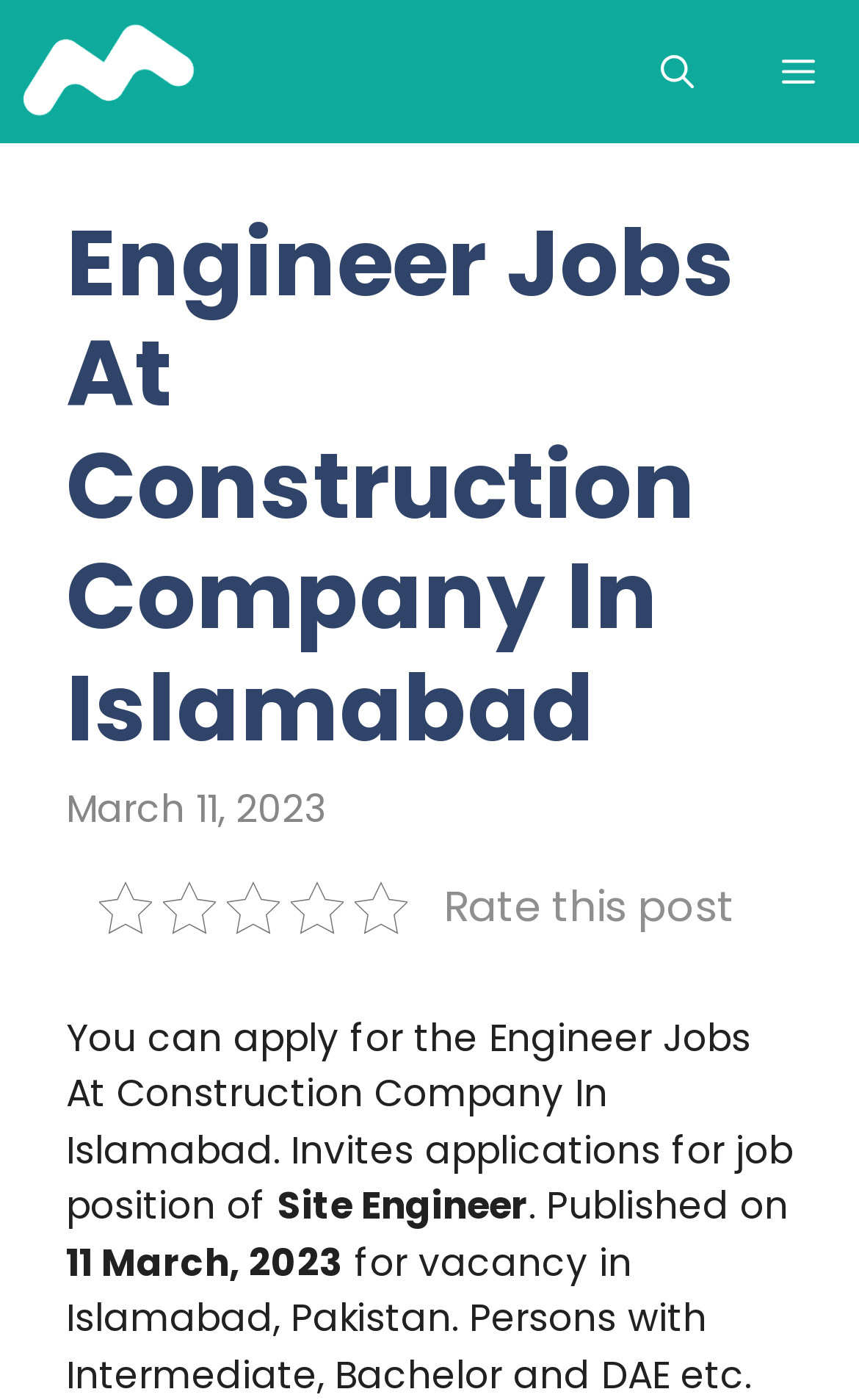Answer the question below in one word or phrase:
Is the menu button expanded?

False